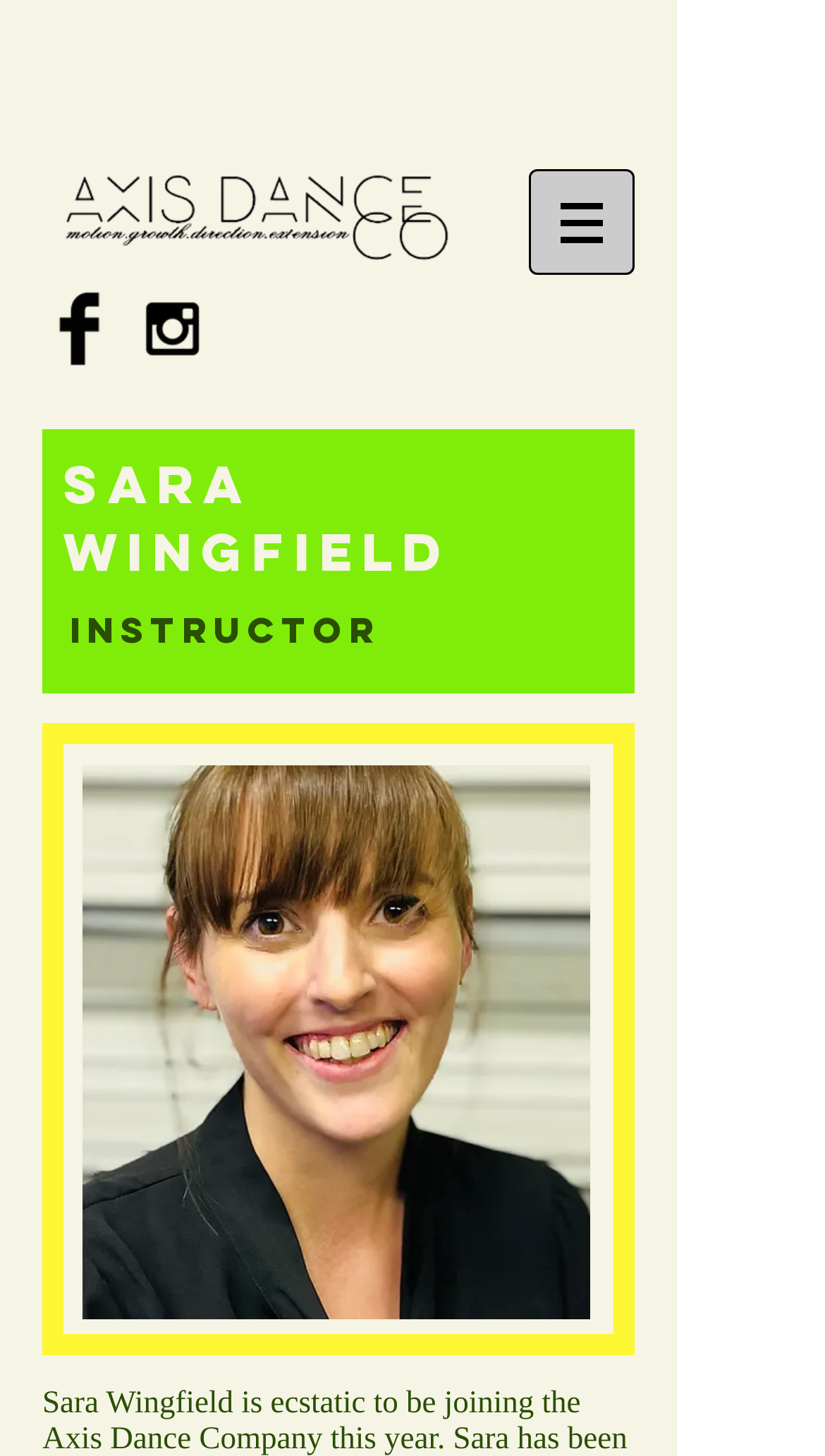With reference to the screenshot, provide a detailed response to the question below:
What is the profession of Sara Wingfield?

Based on the webpage, Sara Wingfield's profession is mentioned as 'Instructor' in the static text element below her name.